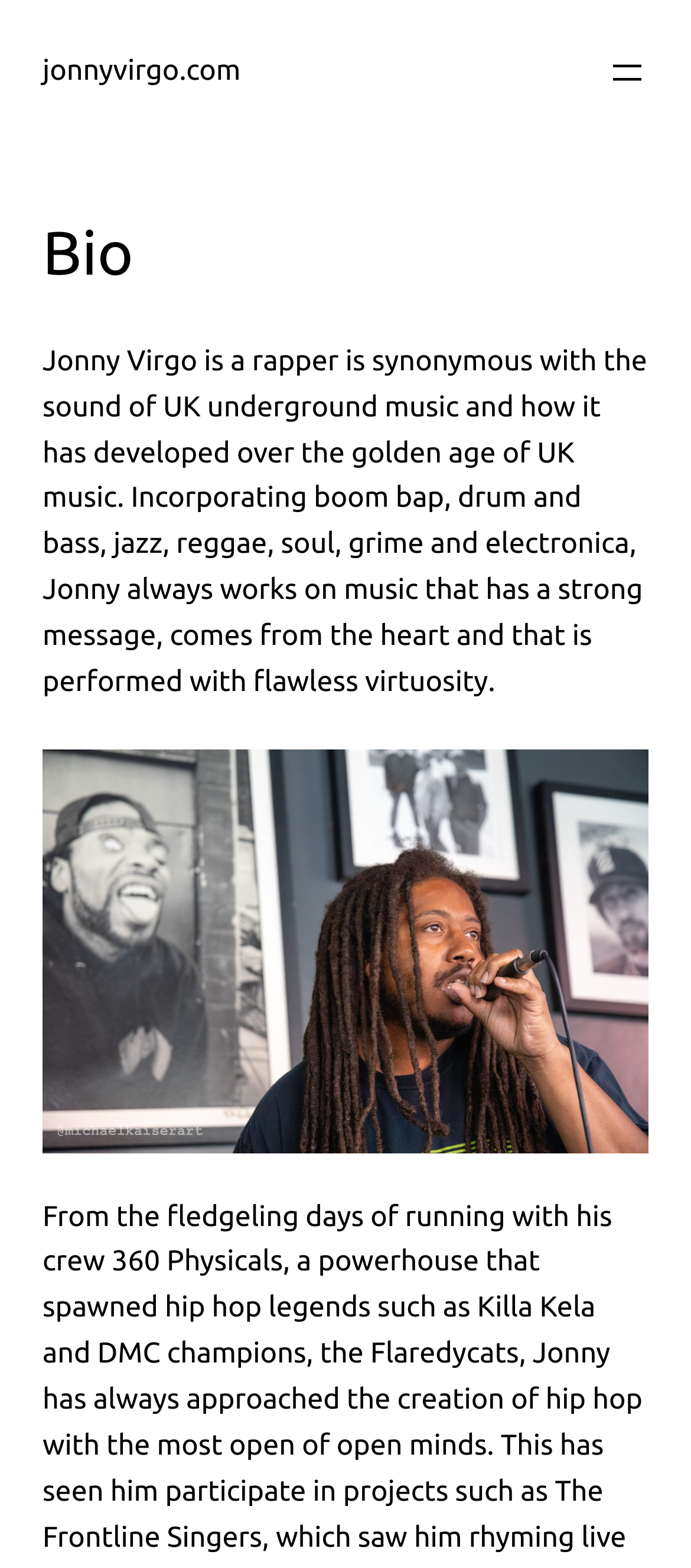Determine the bounding box coordinates for the UI element described. Format the coordinates as (top-left x, top-left y, bottom-right x, bottom-right y) and ensure all values are between 0 and 1. Element description: aria-label="Open menu"

[0.877, 0.033, 0.938, 0.06]